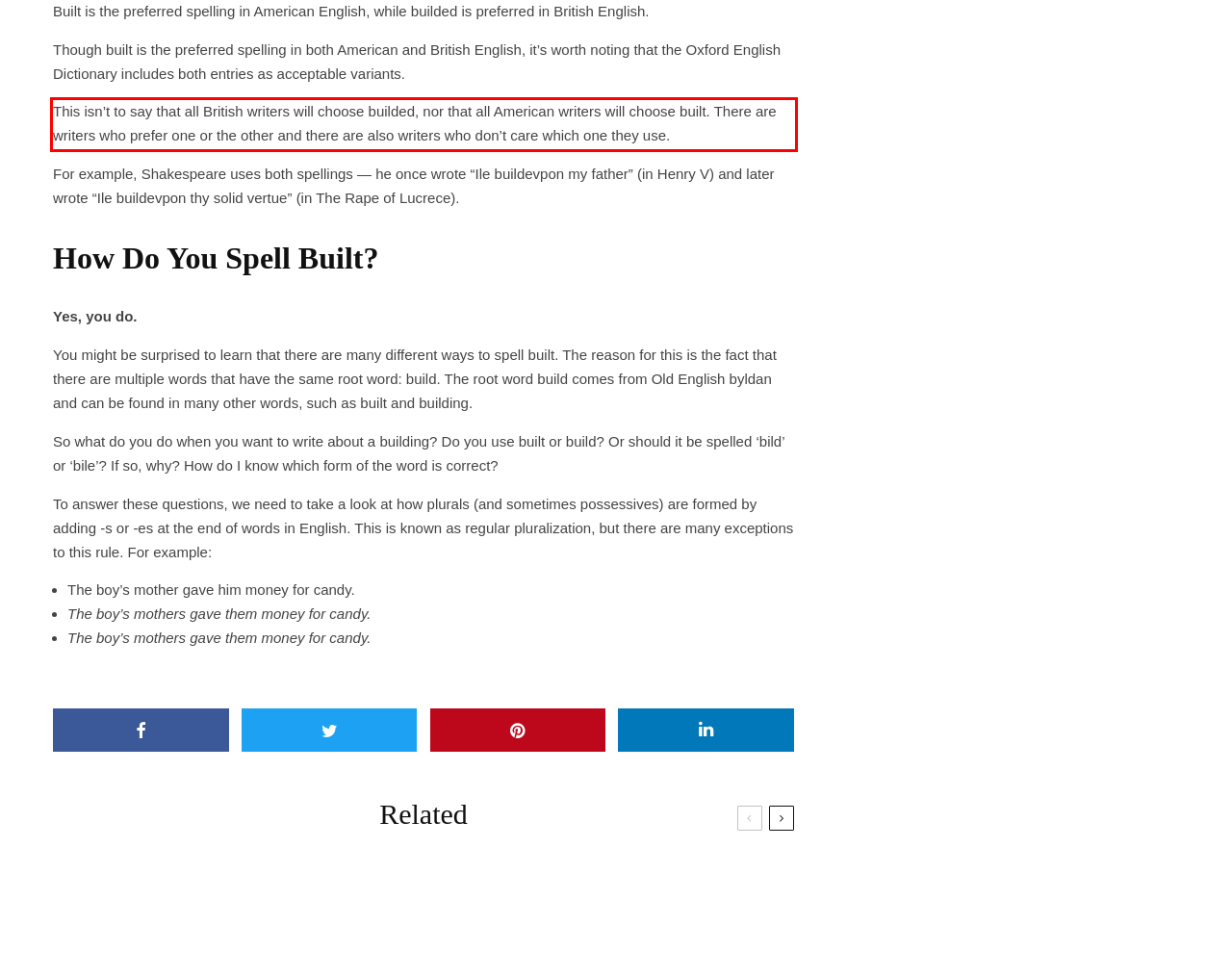Please analyze the screenshot of a webpage and extract the text content within the red bounding box using OCR.

This isn’t to say that all British writers will choose builded, nor that all American writers will choose built. There are writers who prefer one or the other and there are also writers who don’t care which one they use.